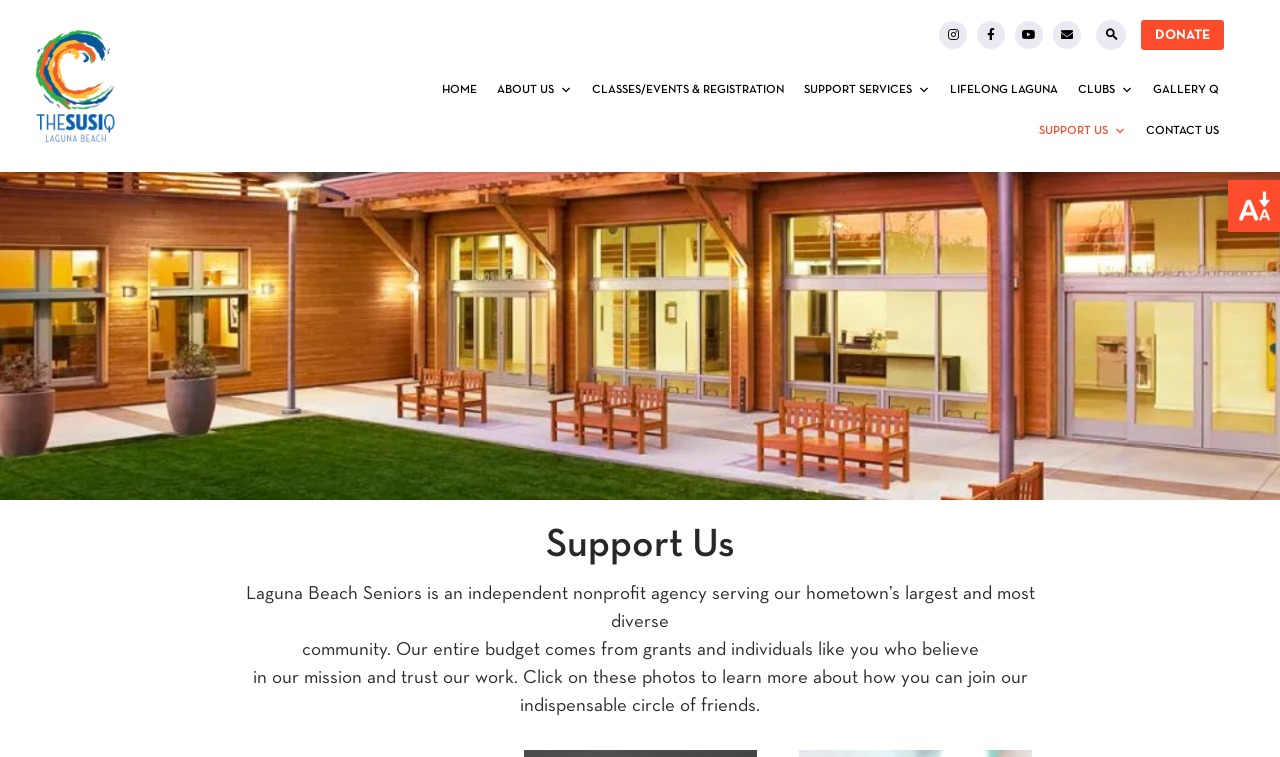Locate the bounding box coordinates of the region to be clicked to comply with the following instruction: "Open the 'SUPPORT US' menu". The coordinates must be four float numbers between 0 and 1, in the form [left, top, right, bottom].

[0.804, 0.147, 0.888, 0.199]